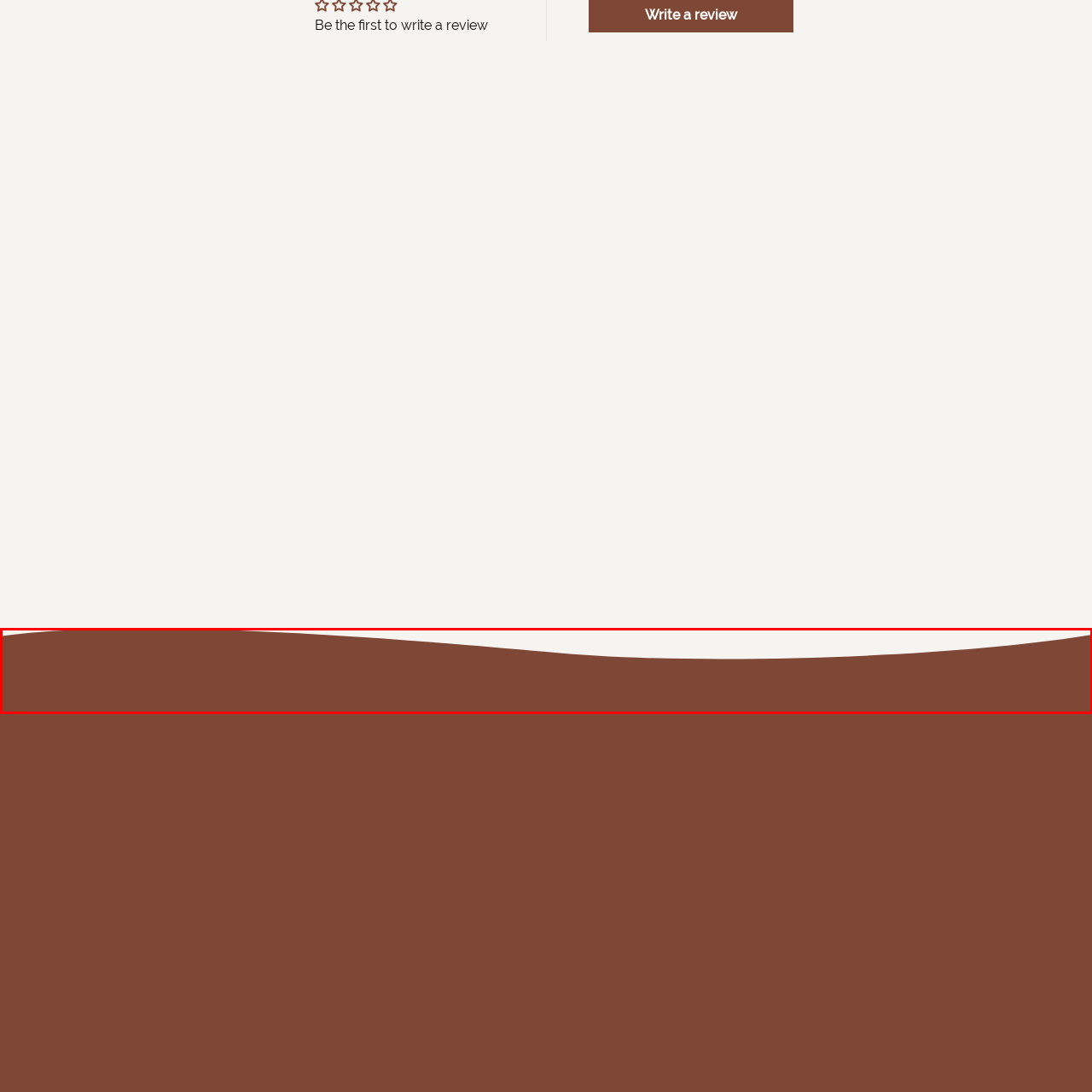What type of products are promoted on the webpage?
Focus on the area within the red boundary in the image and answer the question with one word or a short phrase.

Chocolate products